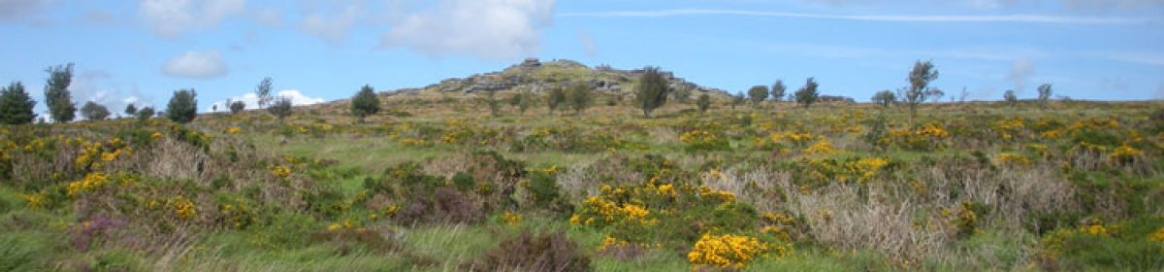What is the terrain of Dartmoor like?
Please answer using one word or phrase, based on the screenshot.

Rugged